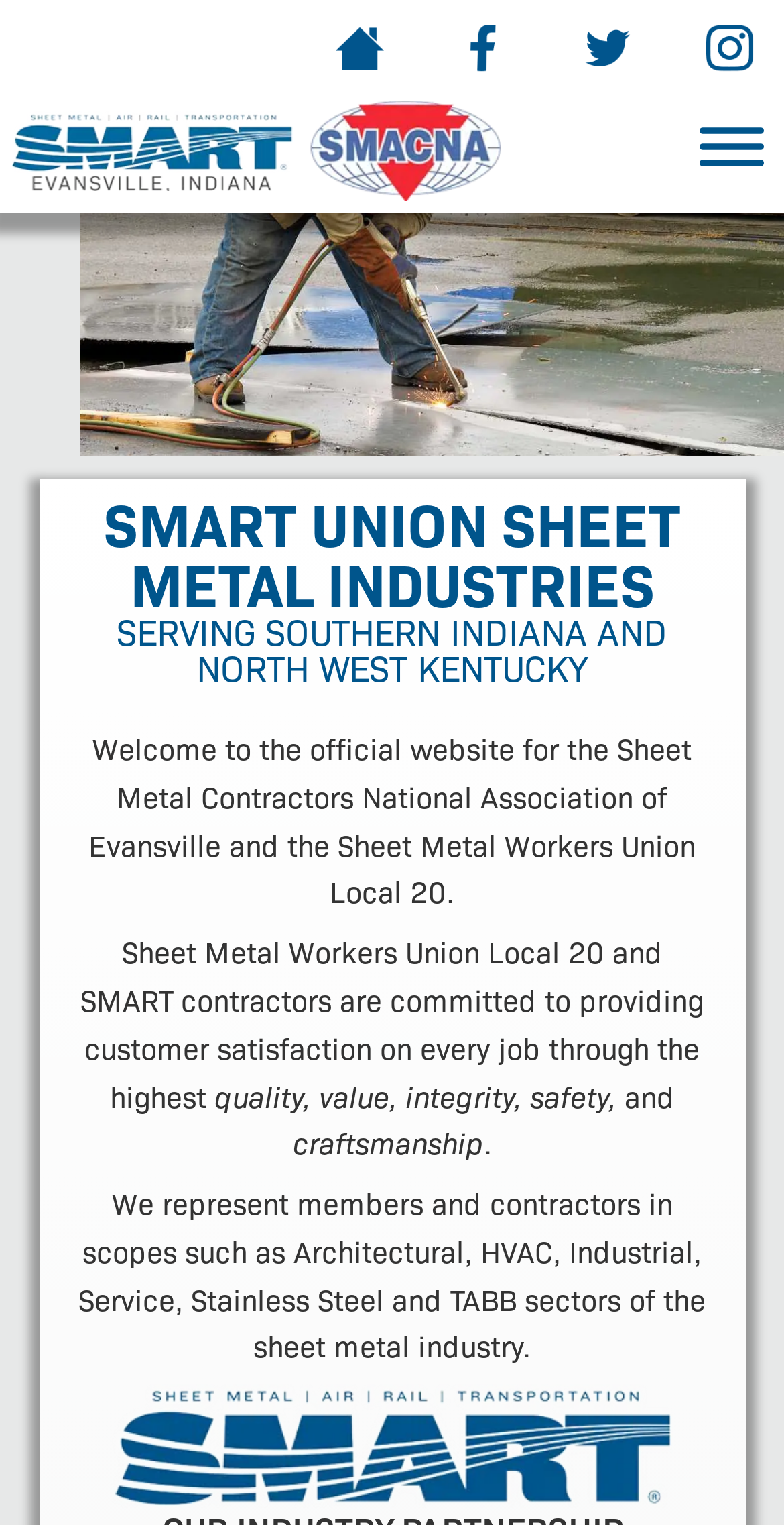Provide a brief response to the question below using a single word or phrase: 
What is the main purpose of the union?

Customer satisfaction